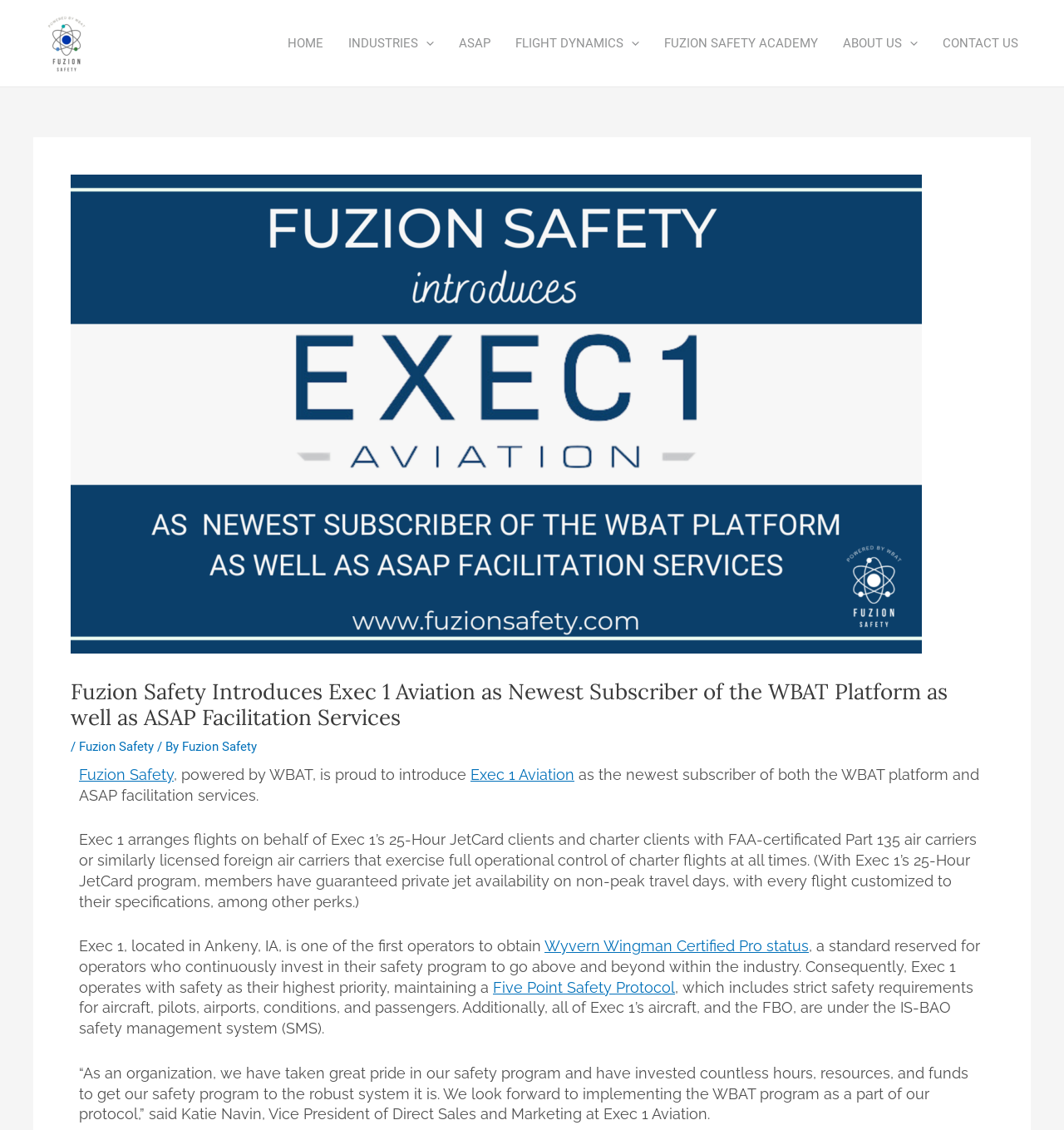What is the name of the Vice President of Direct Sales and Marketing at Exec 1 Aviation?
Using the details shown in the screenshot, provide a comprehensive answer to the question.

The question is asking about the name of the Vice President of Direct Sales and Marketing at Exec 1 Aviation. By reading the text, we can see that the quote is from Katie Navin, who is the Vice President of Direct Sales and Marketing at Exec 1 Aviation.